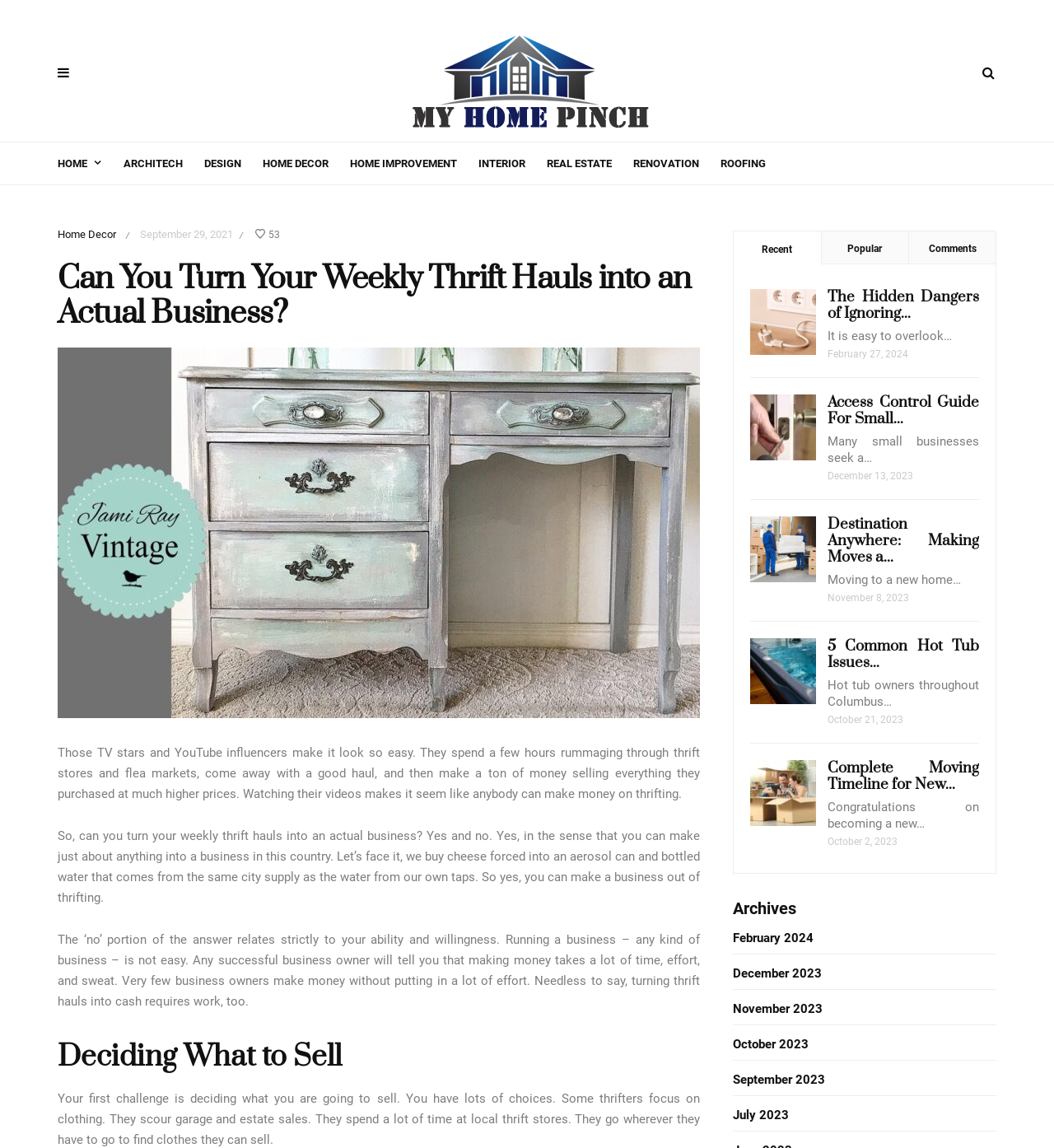Find the bounding box coordinates for the element that must be clicked to complete the instruction: "Read the article 'Can You Turn Your Weekly Thrift Hauls into an Actual Business?'". The coordinates should be four float numbers between 0 and 1, indicated as [left, top, right, bottom].

[0.055, 0.228, 0.664, 0.289]